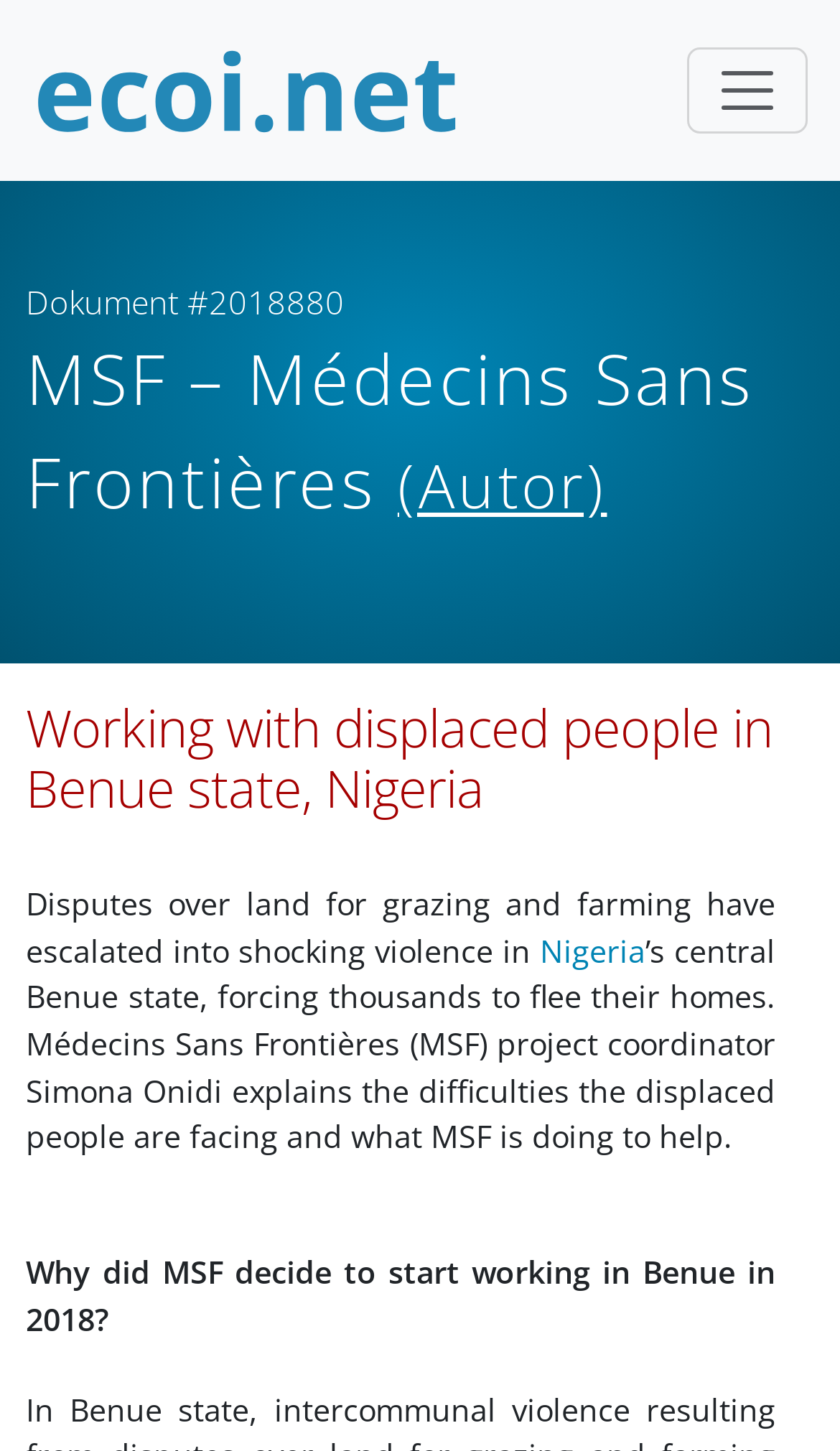Give a detailed account of the webpage, highlighting key information.

The webpage appears to be an article about MSF's activities in Benue state, Nigeria, where thousands of people have been displaced due to land disputes. 

At the top left of the page, there is a link to "ecoi.net" accompanied by an image with the same name. To the right of this, there is a button labeled "Navigation umschalten" which is not expanded. 

Below these elements, there are three lines of text: "Dokument #2018880", "MSF – Médecins Sans Frontières" and "(Autor)" in a hierarchical structure, indicating that the author of the document is MSF. 

The main heading of the article, "Working with displaced people in Benue state, Nigeria", is located below these lines of text. The heading is followed by a paragraph of text that describes the situation in Benue state, where disputes over land have led to violence and displacement. The text mentions Nigeria, which is a clickable link. 

The paragraph continues to explain the difficulties faced by the displaced people and how MSF is helping them. Further down, there is another question, "Why did MSF decide to start working in Benue in 2018?", which appears to be a subheading or a question that will be answered in the article.